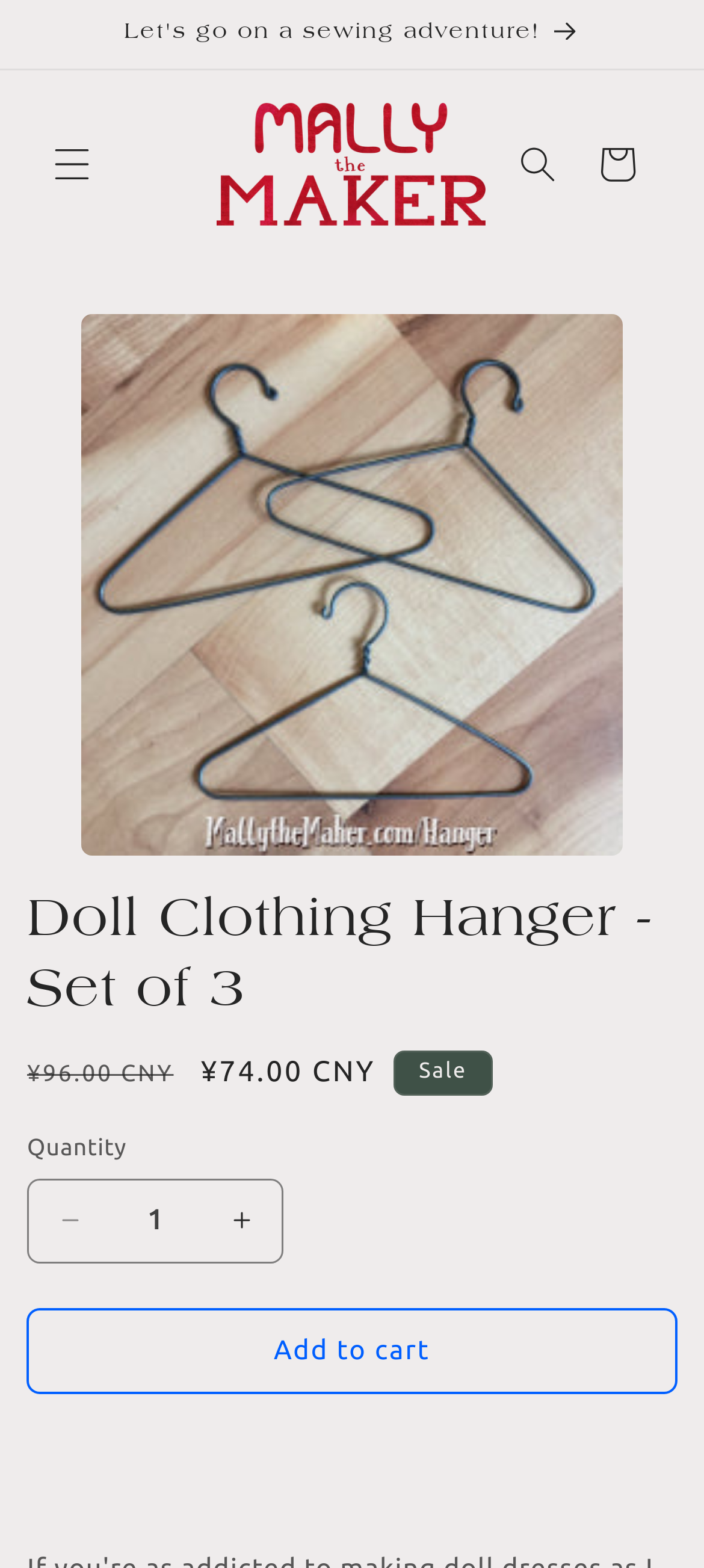Summarize the contents and layout of the webpage in detail.

This webpage is about a product called "Doll Clothing Hanger - Set of 3" from Mally the Maker. At the top, there is an announcement section with a link that says "Let's go on a sewing adventure!" Below this section, there is a menu button on the left and a search button on the right. In the middle, there is a link to the brand "Mally the Maker" accompanied by an image of the brand's logo.

The main content of the page is a product gallery viewer that takes up most of the page. Within this section, there is a heading that displays the product name. Below the heading, there is a section that shows the product's prices, with a regular price of ¥96.00 CNY crossed out and a sale price of ¥74.00 CNY. 

Underneath the pricing section, there is a quantity selector that allows users to adjust the quantity of the product they want to purchase. The selector consists of a label, a decrease button, a spin button, and an increase button. Finally, there is an "Add to cart" button at the bottom of the page.